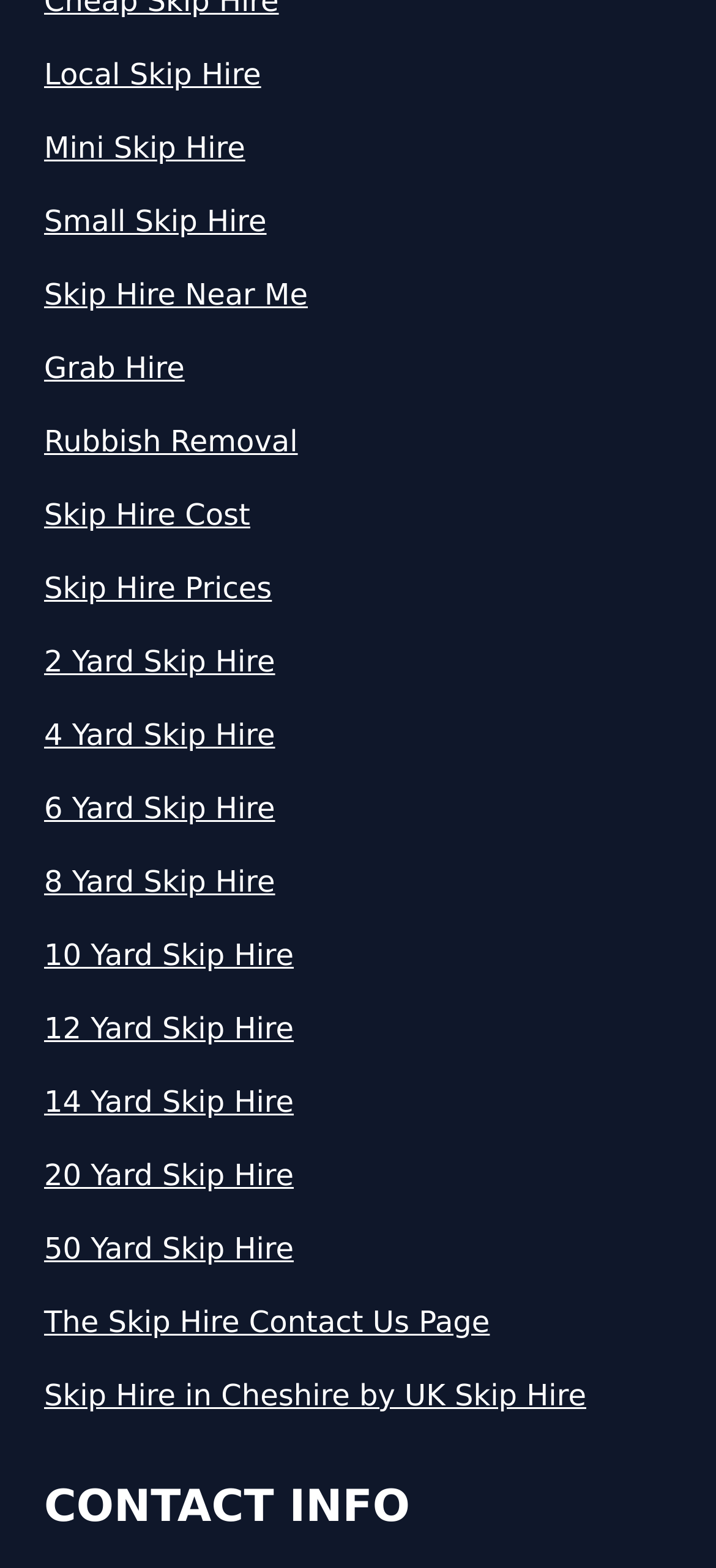Respond to the question below with a concise word or phrase:
What is the category of the link 'Rubbish Removal'?

Skip hire related